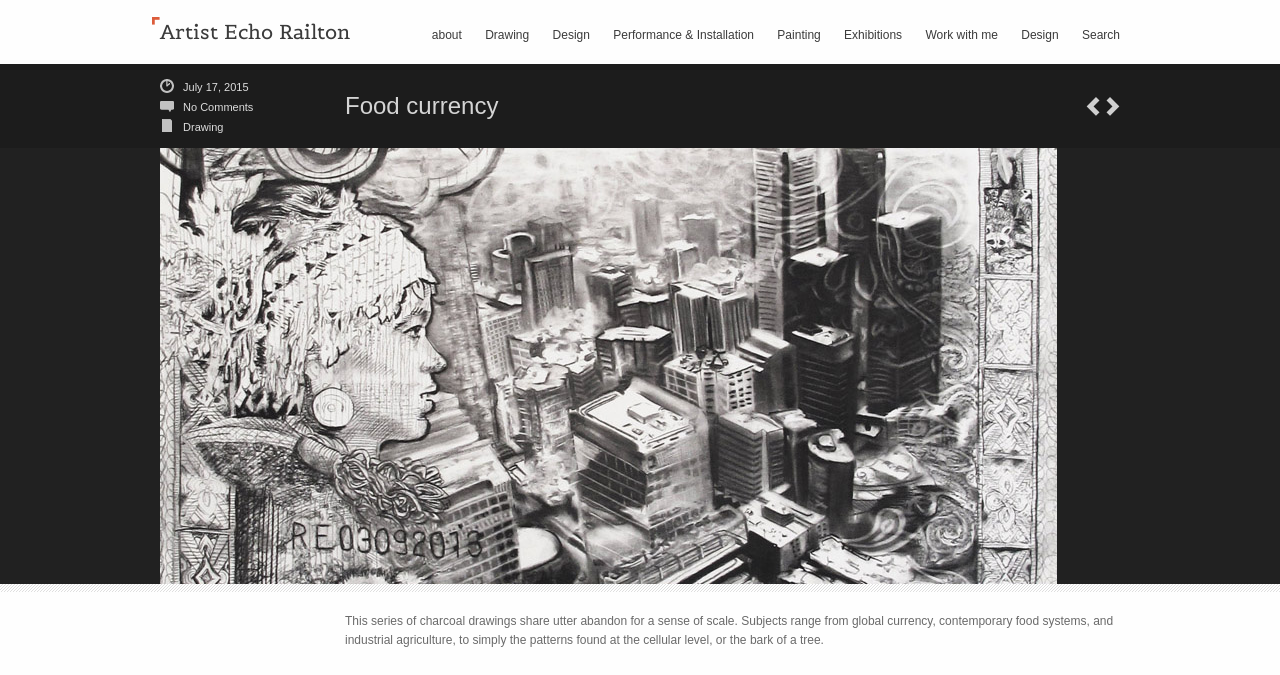What is the title of the artwork series?
Ensure your answer is thorough and detailed.

The answer can be found by looking at the main content area, where the title 'Food currency' is displayed as a heading.